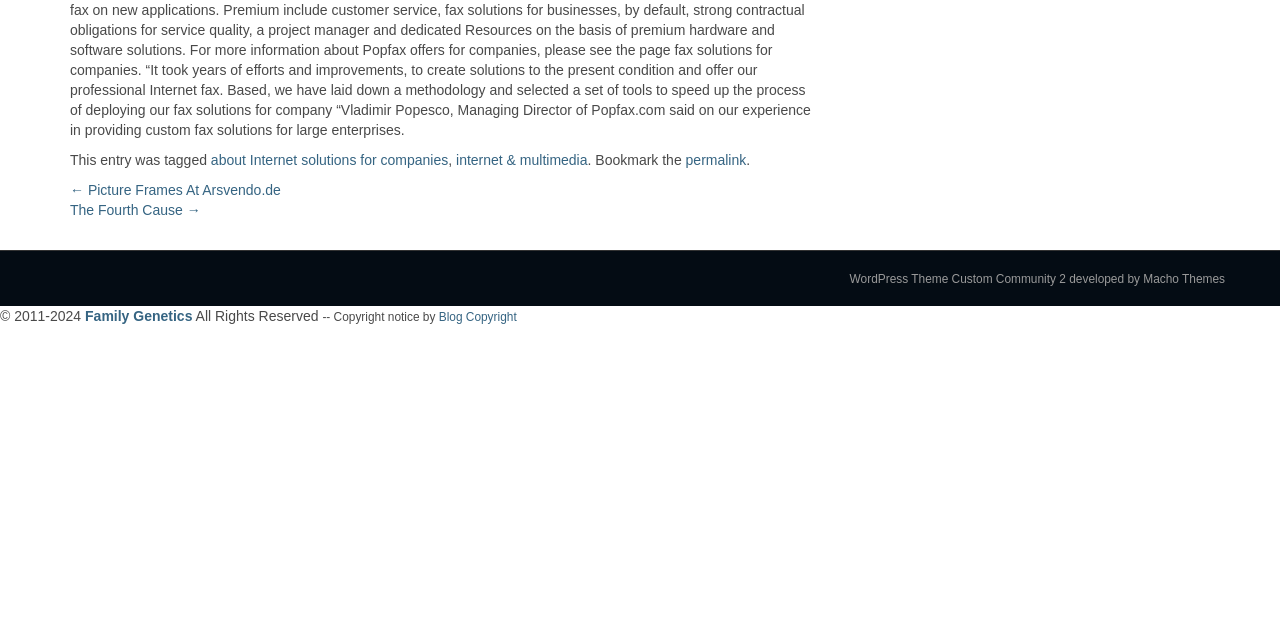From the given element description: "developed by Macho Themes", find the bounding box for the UI element. Provide the coordinates as four float numbers between 0 and 1, in the order [left, top, right, bottom].

[0.835, 0.425, 0.957, 0.447]